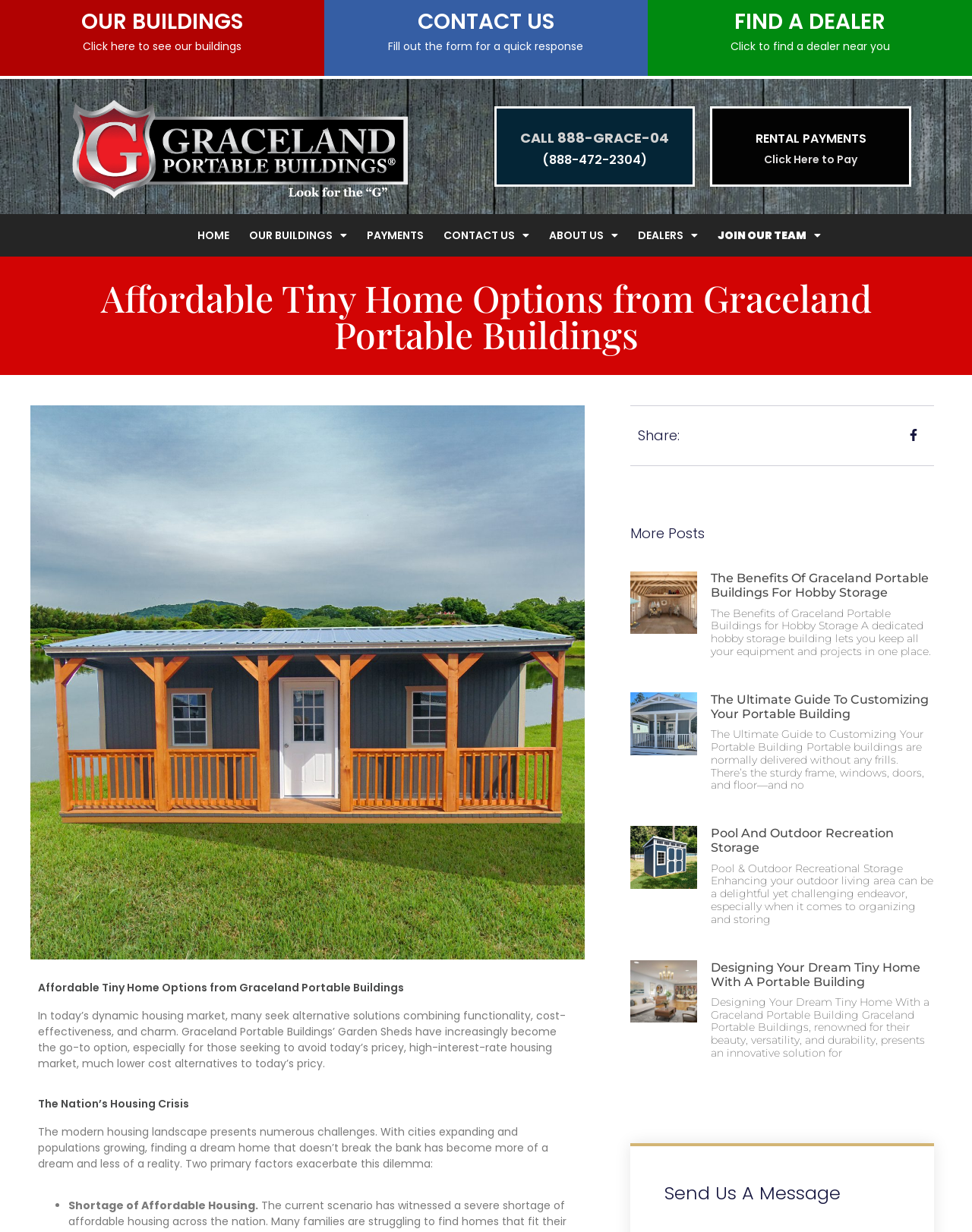Analyze the image and give a detailed response to the question:
What is the company name?

The company name is mentioned in the logo at the top of the webpage, and it is also mentioned in the heading 'Affordable Tiny Home Options from Graceland Portable Buildings'.